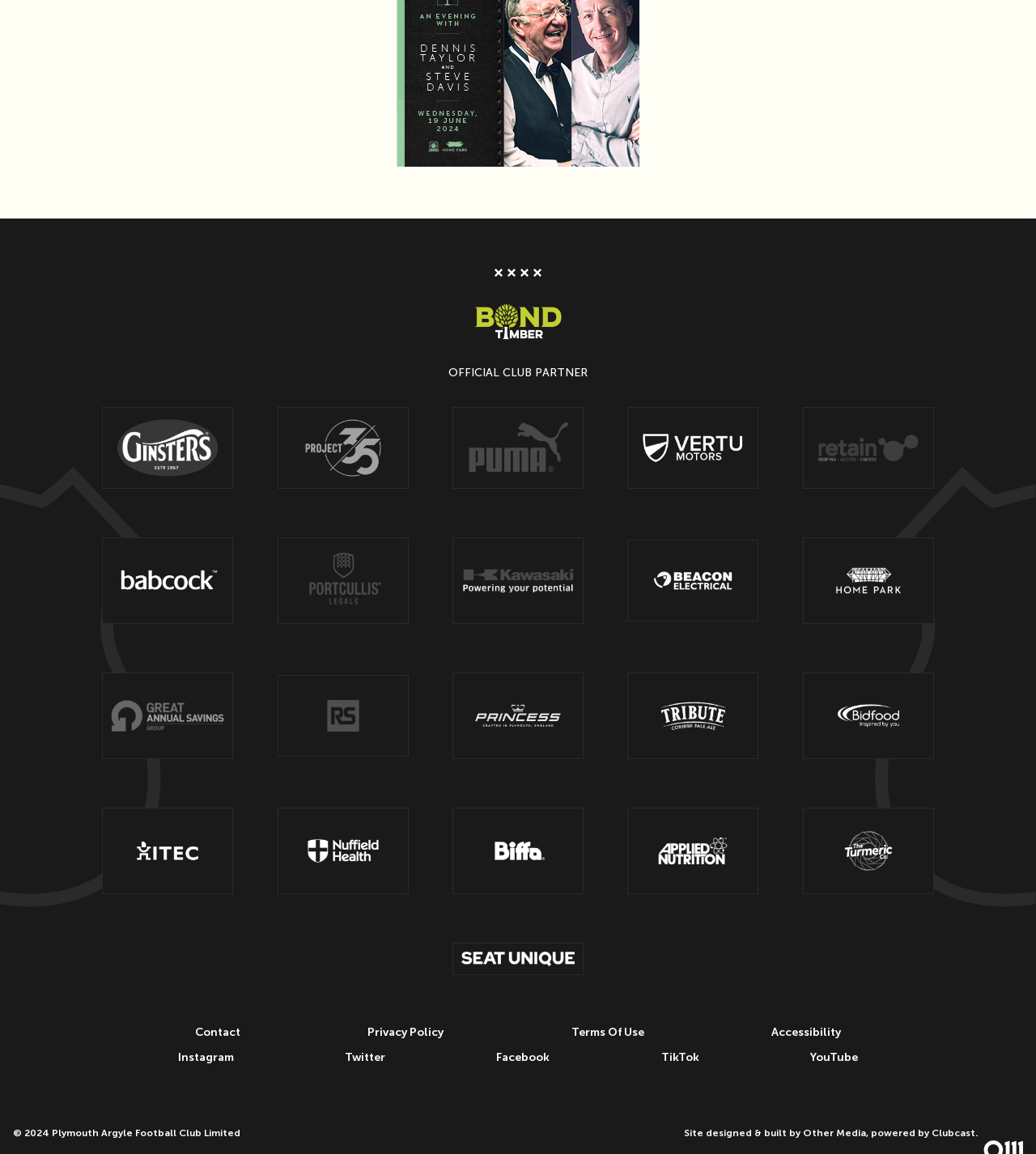Determine the bounding box coordinates for the area you should click to complete the following instruction: "Visit Puma".

[0.437, 0.353, 0.563, 0.423]